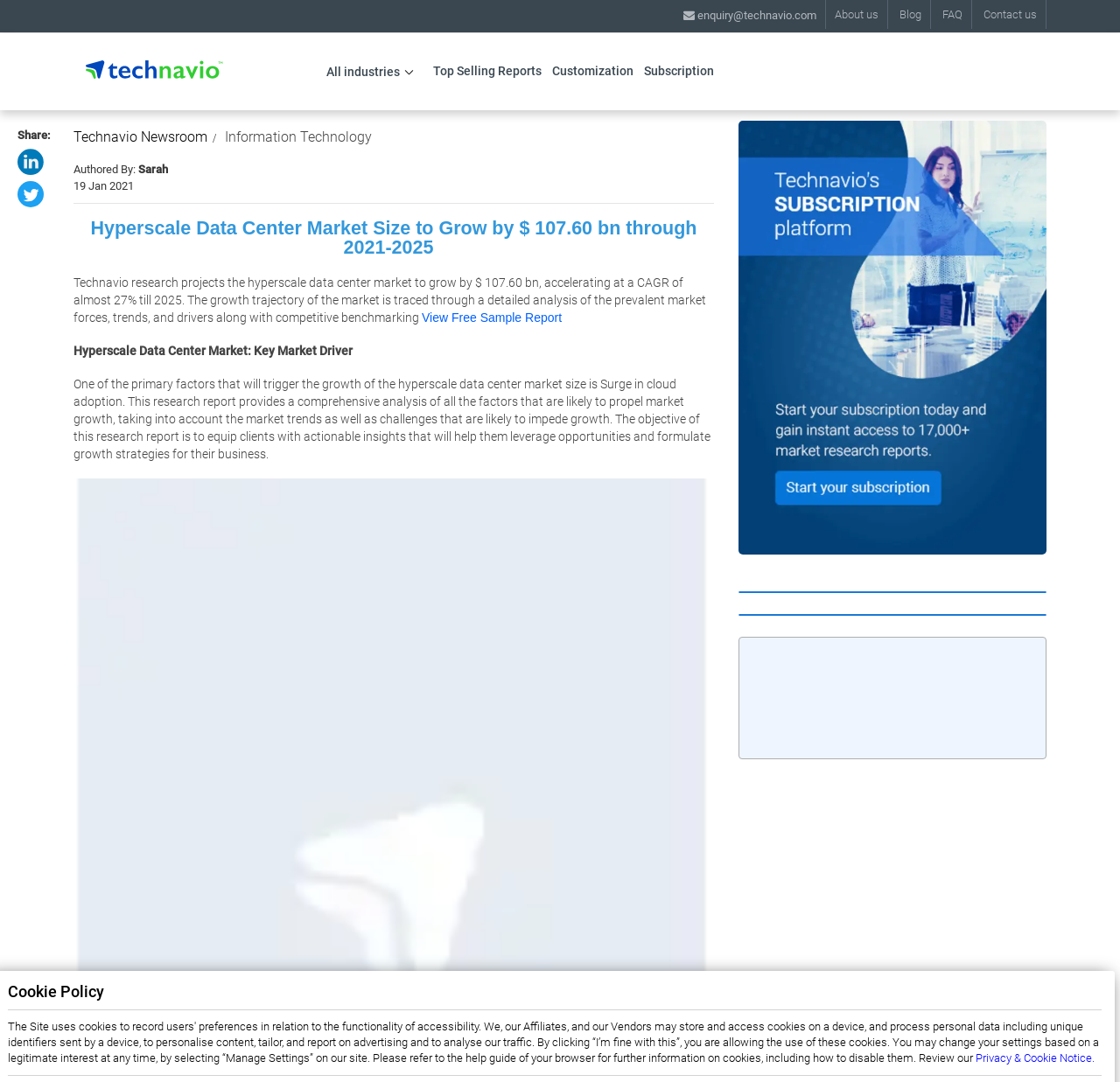Examine the image and give a thorough answer to the following question:
What is the expected growth rate of the hyperscale data center market?

The answer can be found in the static text element that says 'The Global Hyperscale Data Center Market is expected to grow by USD 107.60 billion accelerating at a CAGR of nearly 27% during the forecast period.' This text provides the expected growth rate of the hyperscale data center market, which is 27%.